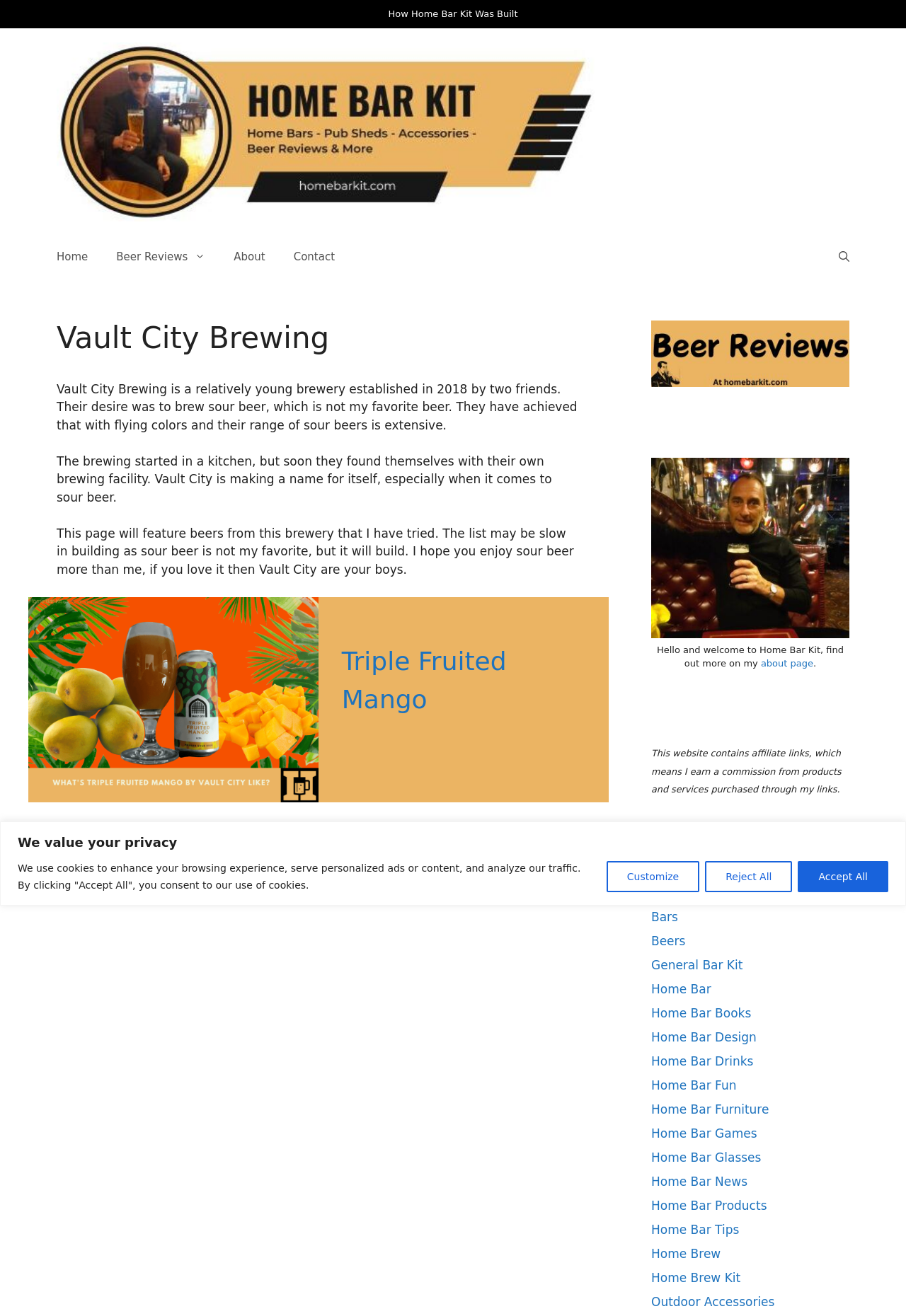Can you extract the primary headline text from the webpage?

Vault City Brewing